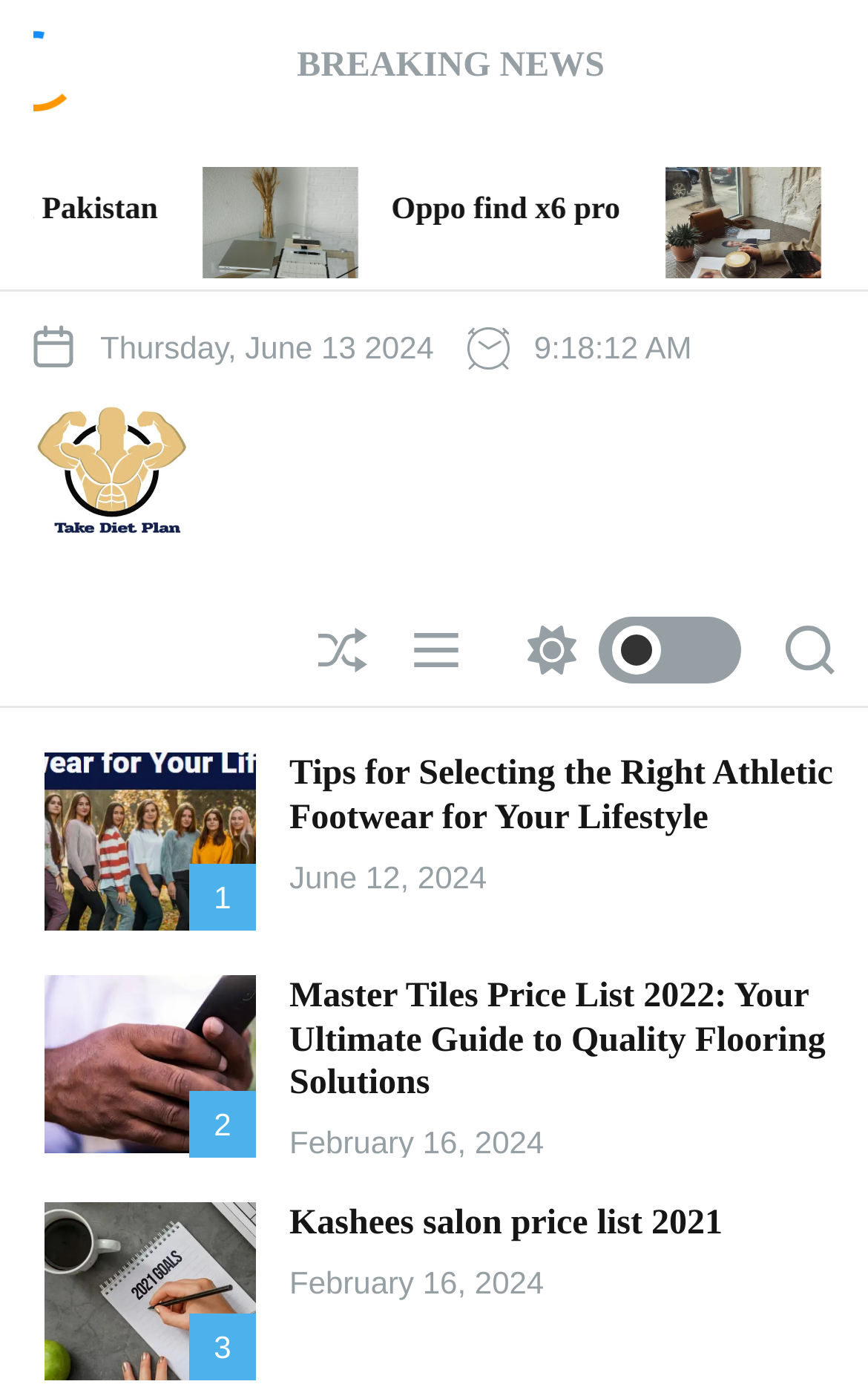Specify the bounding box coordinates of the area to click in order to follow the given instruction: "Check the current time."

[0.115, 0.238, 0.5, 0.263]